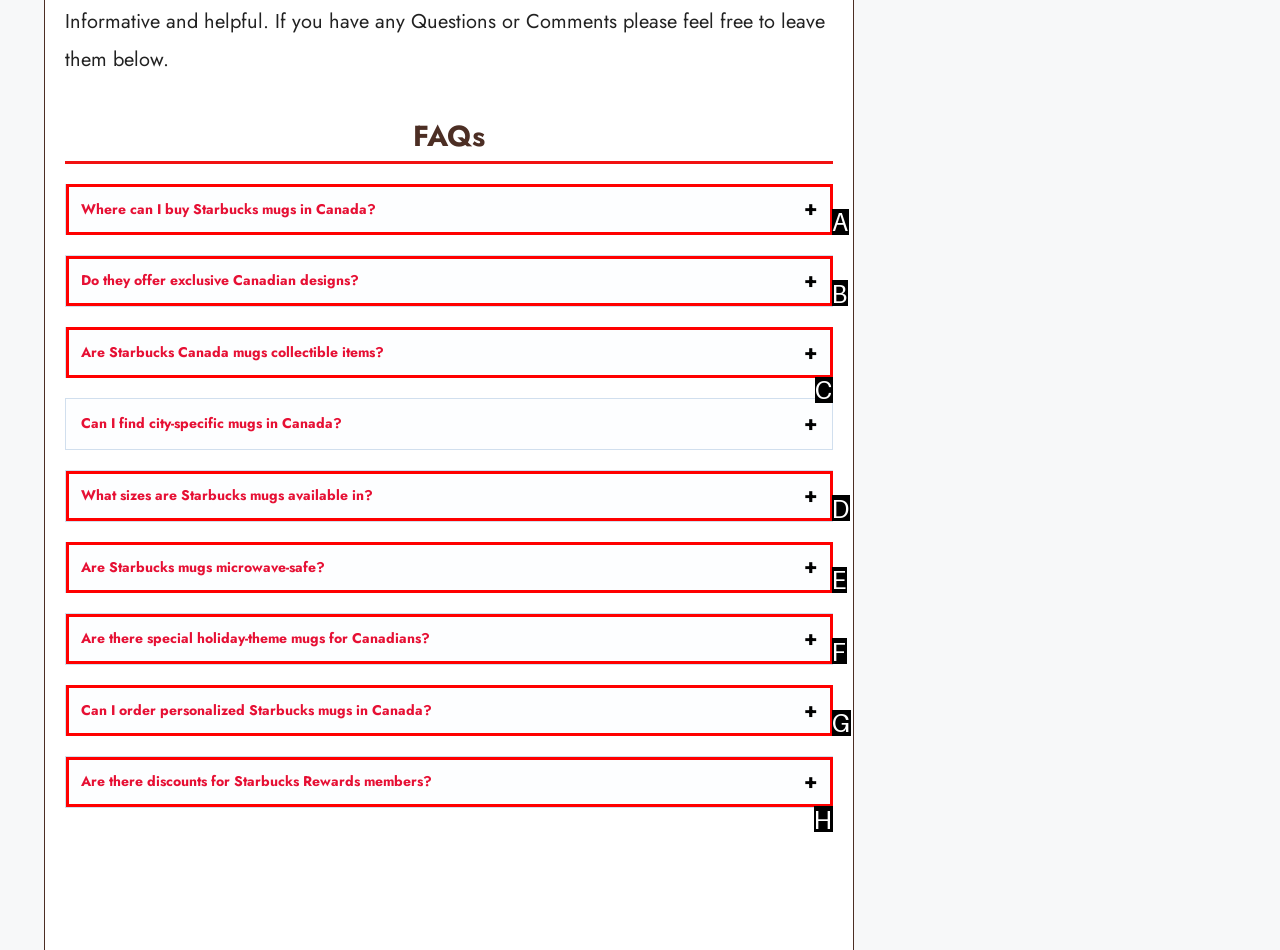Tell me which element should be clicked to achieve the following objective: Click on 'Do they offer exclusive Canadian designs?'
Reply with the letter of the correct option from the displayed choices.

B